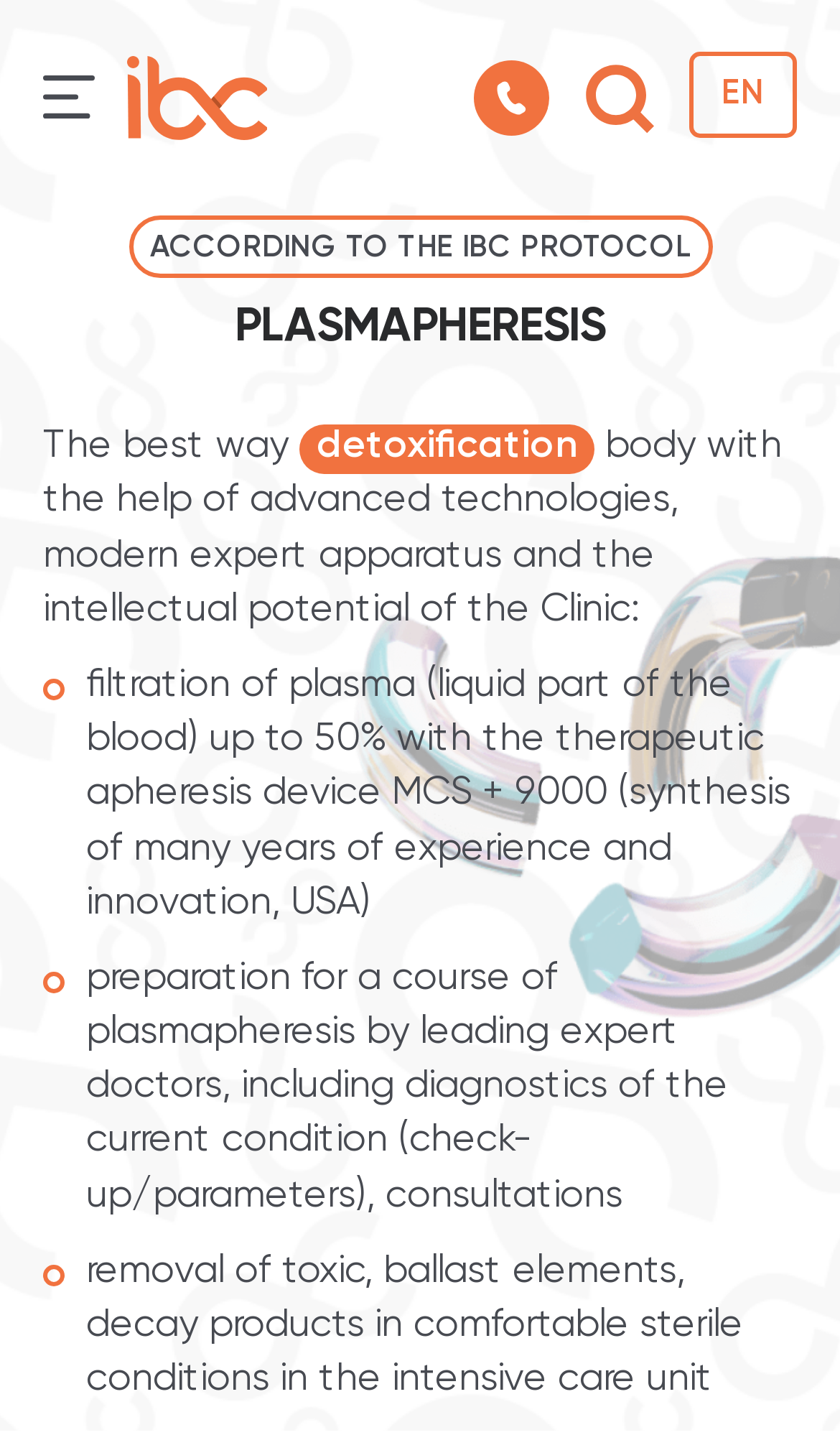Locate the bounding box coordinates of the element I should click to achieve the following instruction: "Send a message".

[0.077, 0.636, 0.923, 0.729]